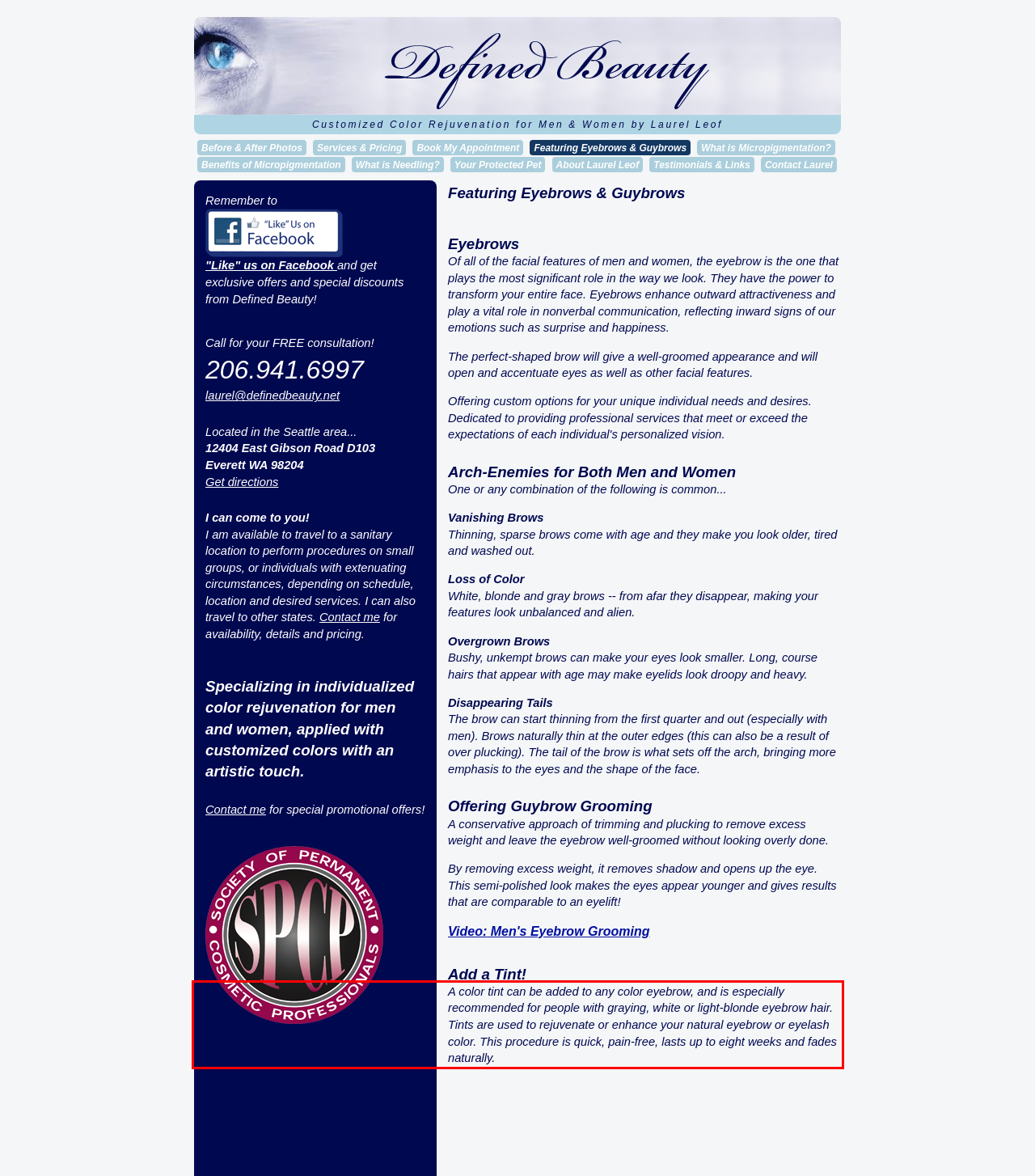Within the screenshot of the webpage, locate the red bounding box and use OCR to identify and provide the text content inside it.

A color tint can be added to any color eyebrow, and is especially recommended for people with graying, white or light-blonde eyebrow hair. Tints are used to rejuvenate or enhance your natural eyebrow or eyelash color. This procedure is quick, pain-free, lasts up to eight weeks and fades naturally.